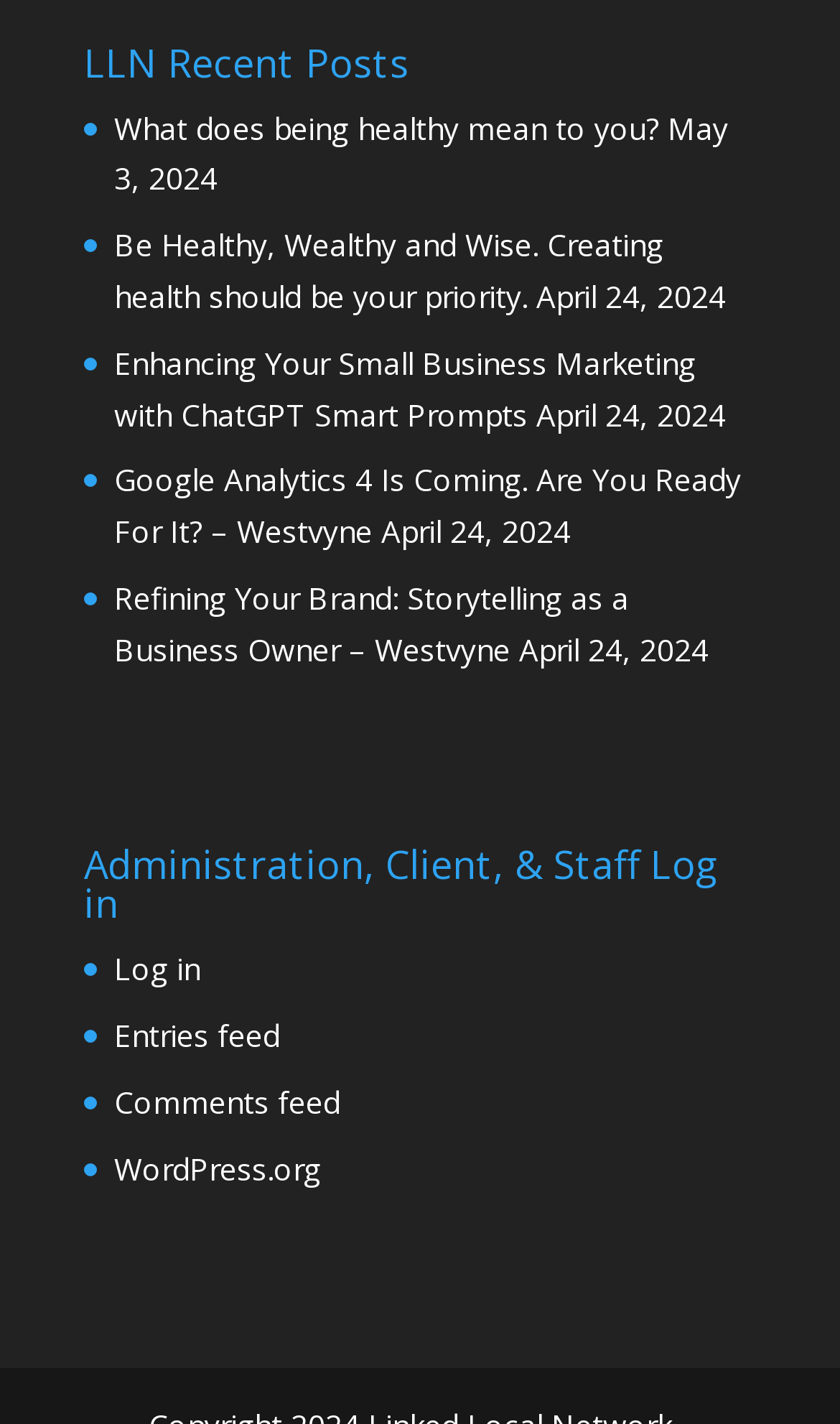Pinpoint the bounding box coordinates for the area that should be clicked to perform the following instruction: "Log in to the administration".

[0.136, 0.666, 0.238, 0.695]